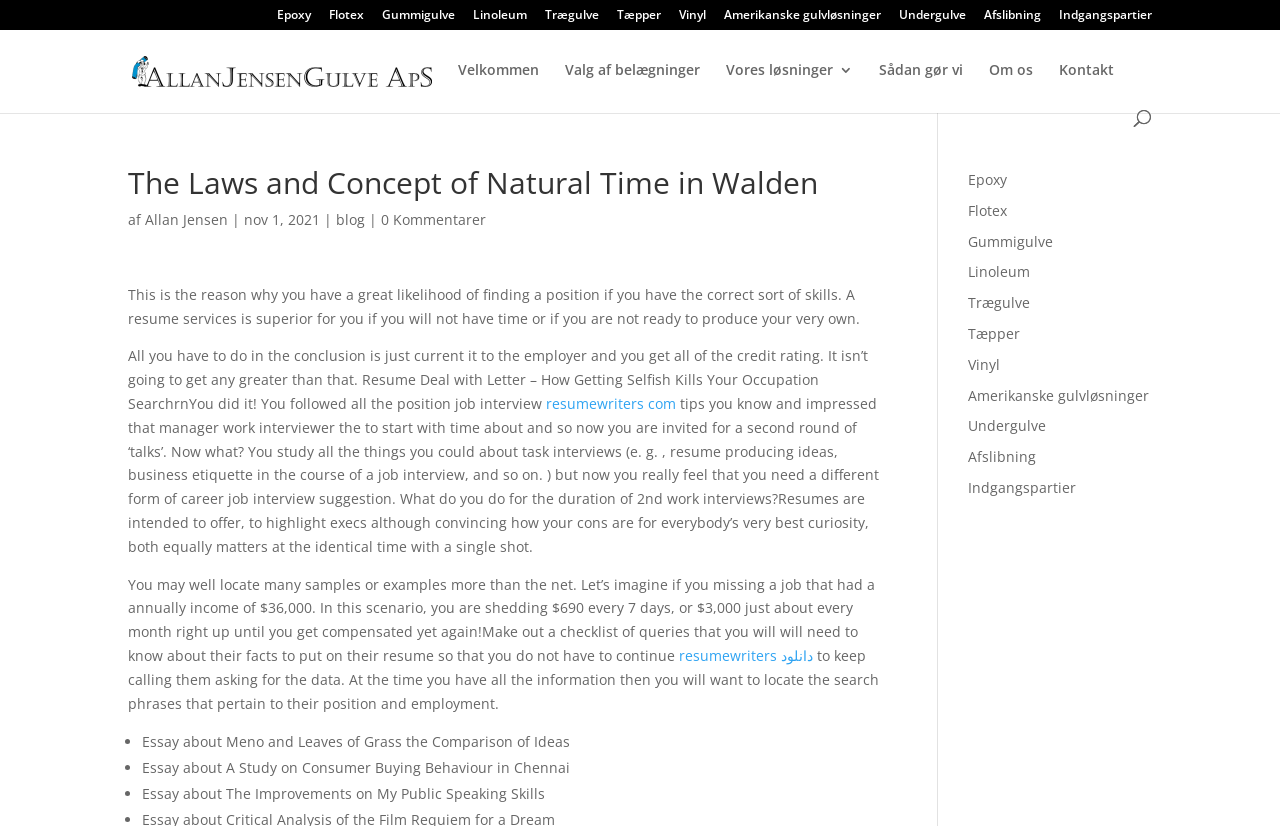Carefully examine the image and provide an in-depth answer to the question: What is the date of the article?

The date of the article can be found by looking at the text 'nov 1, 2021' which is located below the main heading 'The Laws and Concept of Natural Time in Walden'. This indicates that the article was published on November 1, 2021.